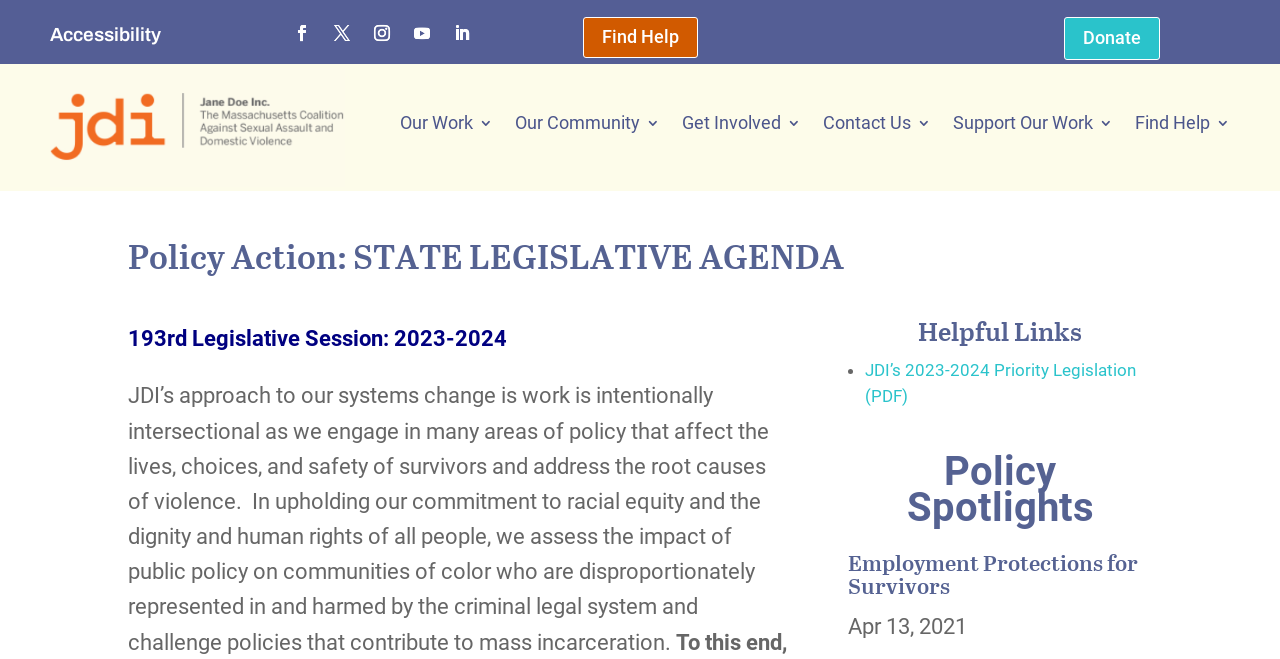Find and provide the bounding box coordinates for the UI element described here: "Employment Protections for Survivors". The coordinates should be given as four float numbers between 0 and 1: [left, top, right, bottom].

[0.663, 0.84, 0.889, 0.909]